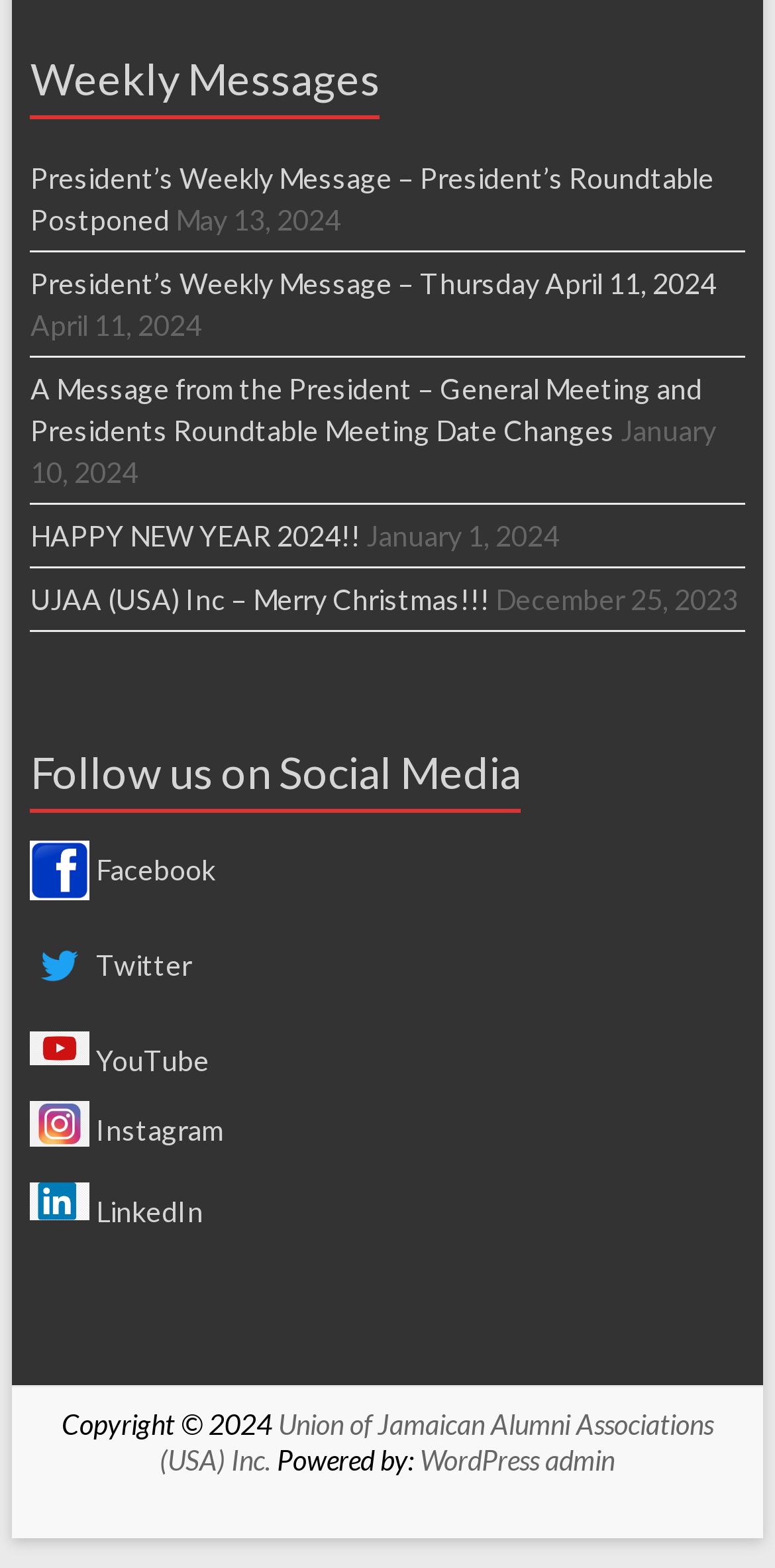Provide the bounding box coordinates of the area you need to click to execute the following instruction: "Read the message from January 10, 2024".

[0.039, 0.264, 0.924, 0.312]